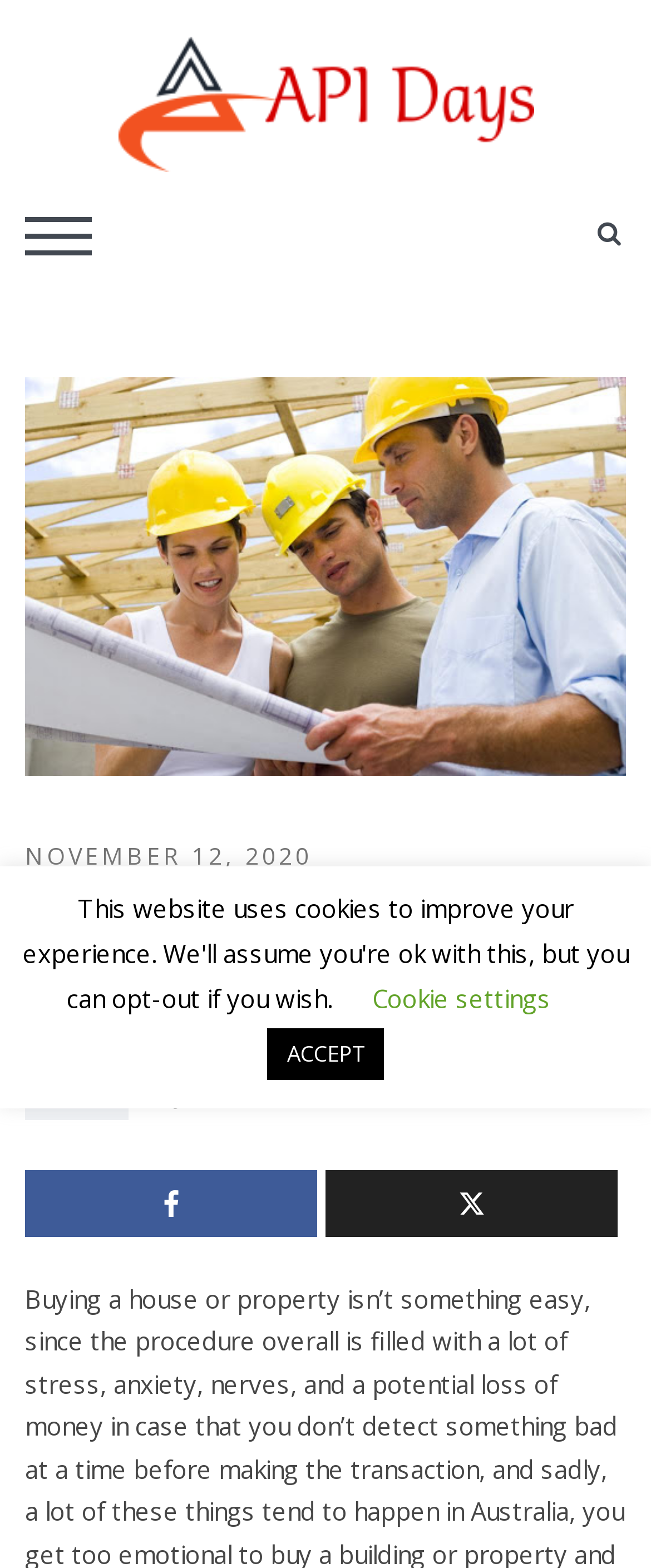What is the name of the event mentioned on the webpage?
Refer to the image and give a detailed response to the question.

I found the name of the event by looking at the link elements with the text 'API Days' which are present at the top of the webpage.